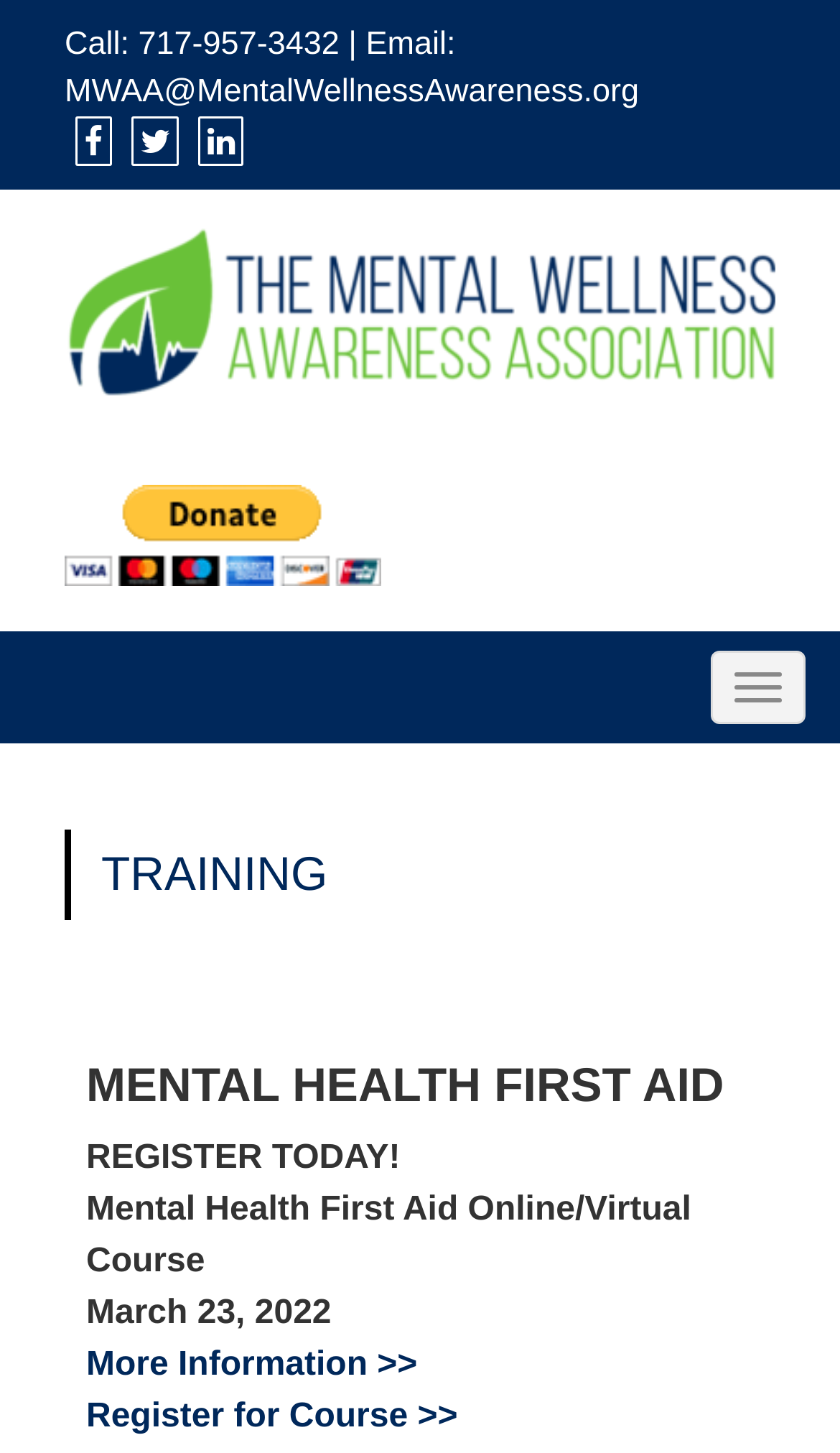Please find the bounding box coordinates of the element that needs to be clicked to perform the following instruction: "Call the phone number". The bounding box coordinates should be four float numbers between 0 and 1, represented as [left, top, right, bottom].

[0.077, 0.018, 0.542, 0.043]